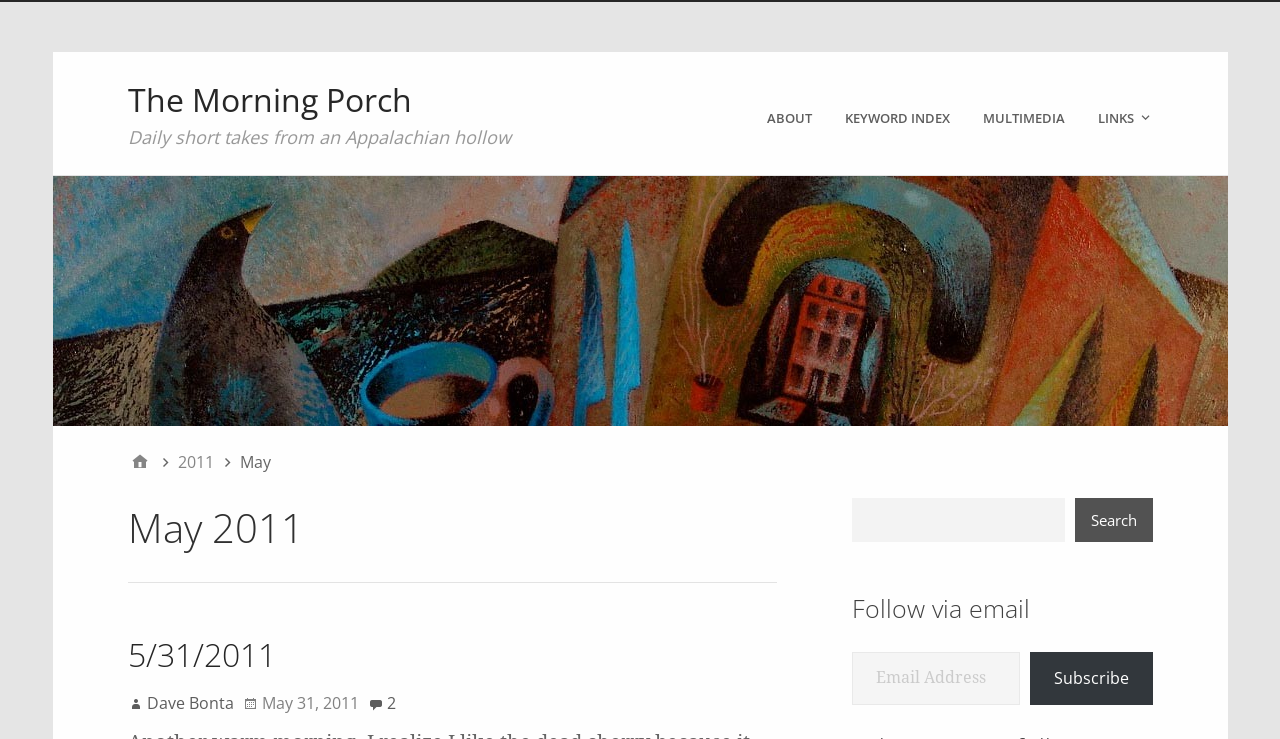Identify the bounding box coordinates for the UI element that matches this description: "Keyword index".

[0.66, 0.135, 0.746, 0.185]